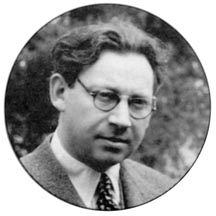Please answer the following question as detailed as possible based on the image: 
What is the shape of the photograph's crop?

The photograph has been presented in a circular crop, which emphasizes the subject's face against a soft-focus background, drawing the viewer's attention to the person in the image.